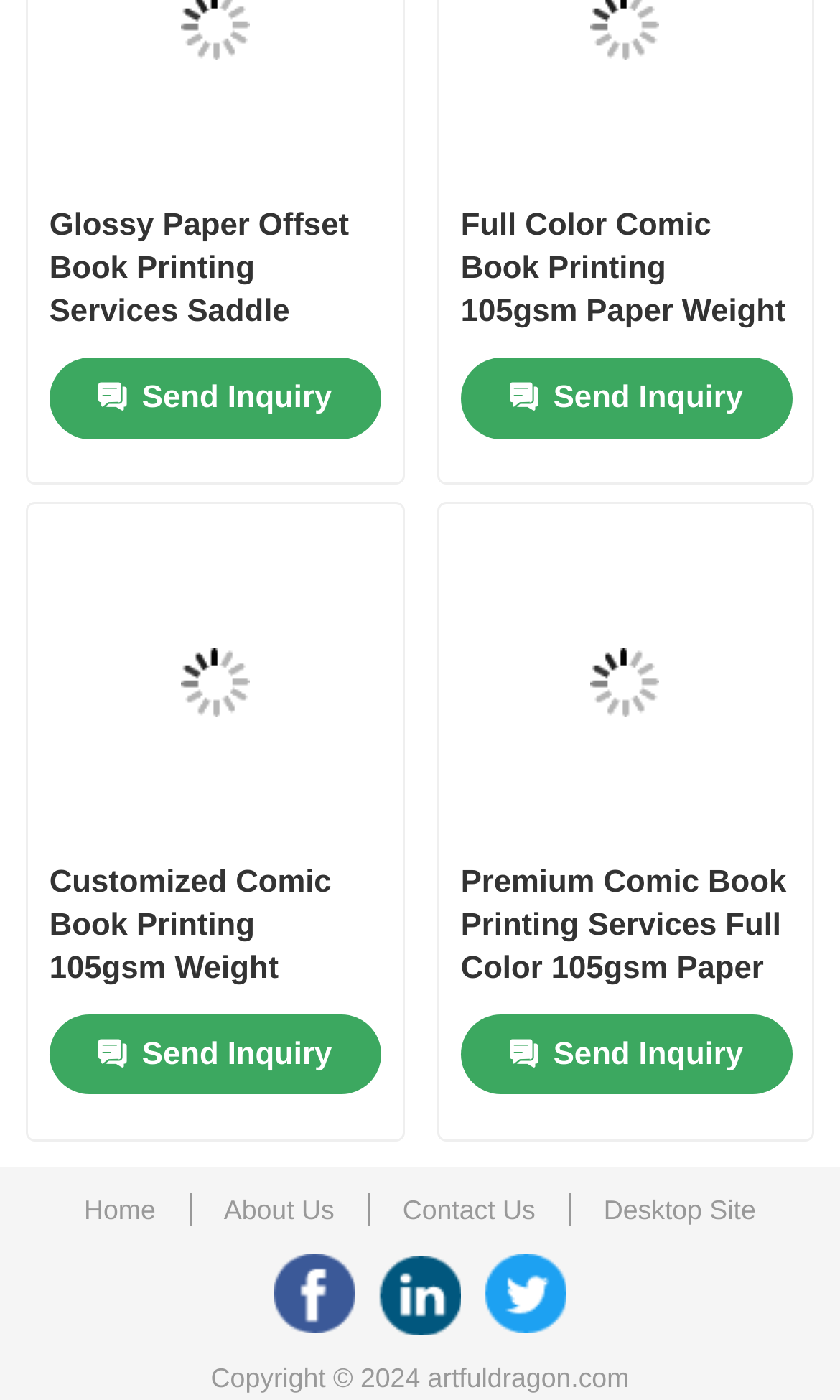Determine the bounding box coordinates for the area that needs to be clicked to fulfill this task: "Send an inquiry for 'Full Color Comic Book Printing'". The coordinates must be given as four float numbers between 0 and 1, i.e., [left, top, right, bottom].

[0.548, 0.256, 0.943, 0.313]